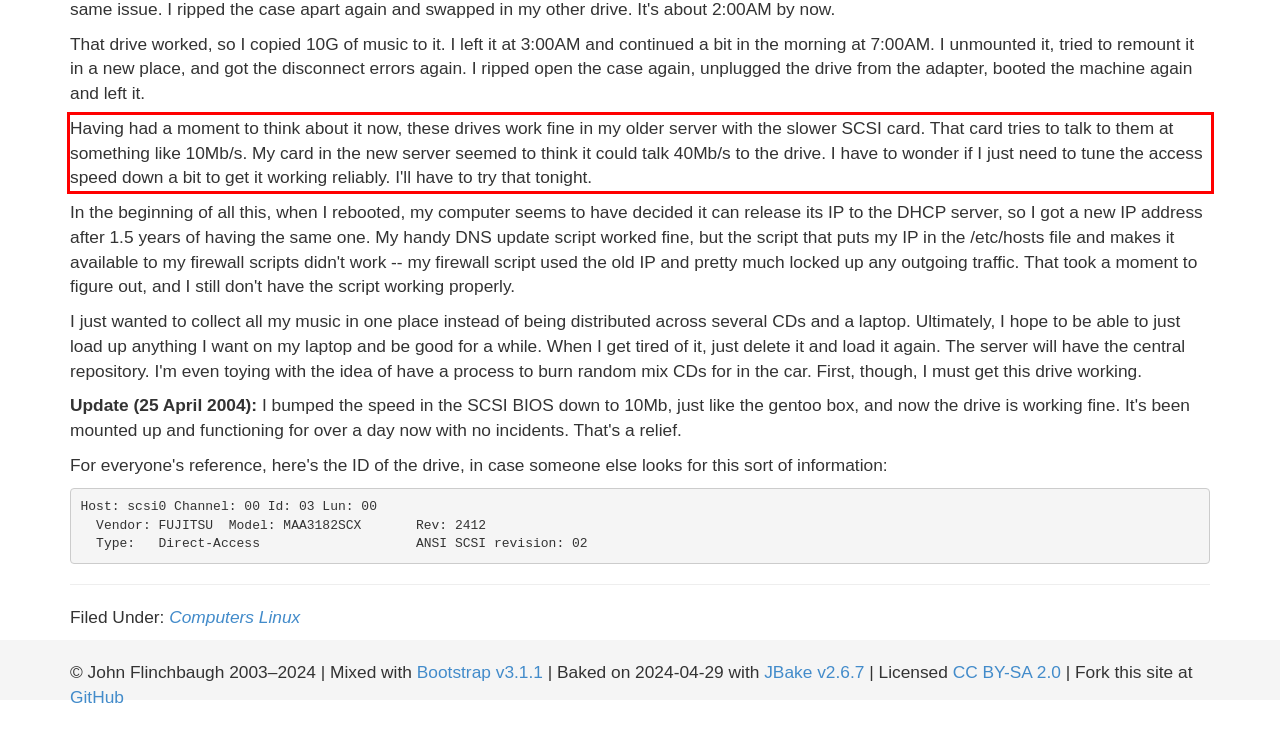Review the screenshot of the webpage and recognize the text inside the red rectangle bounding box. Provide the extracted text content.

Having had a moment to think about it now, these drives work fine in my older server with the slower SCSI card. That card tries to talk to them at something like 10Mb/s. My card in the new server seemed to think it could talk 40Mb/s to the drive. I have to wonder if I just need to tune the access speed down a bit to get it working reliably. I'll have to try that tonight.